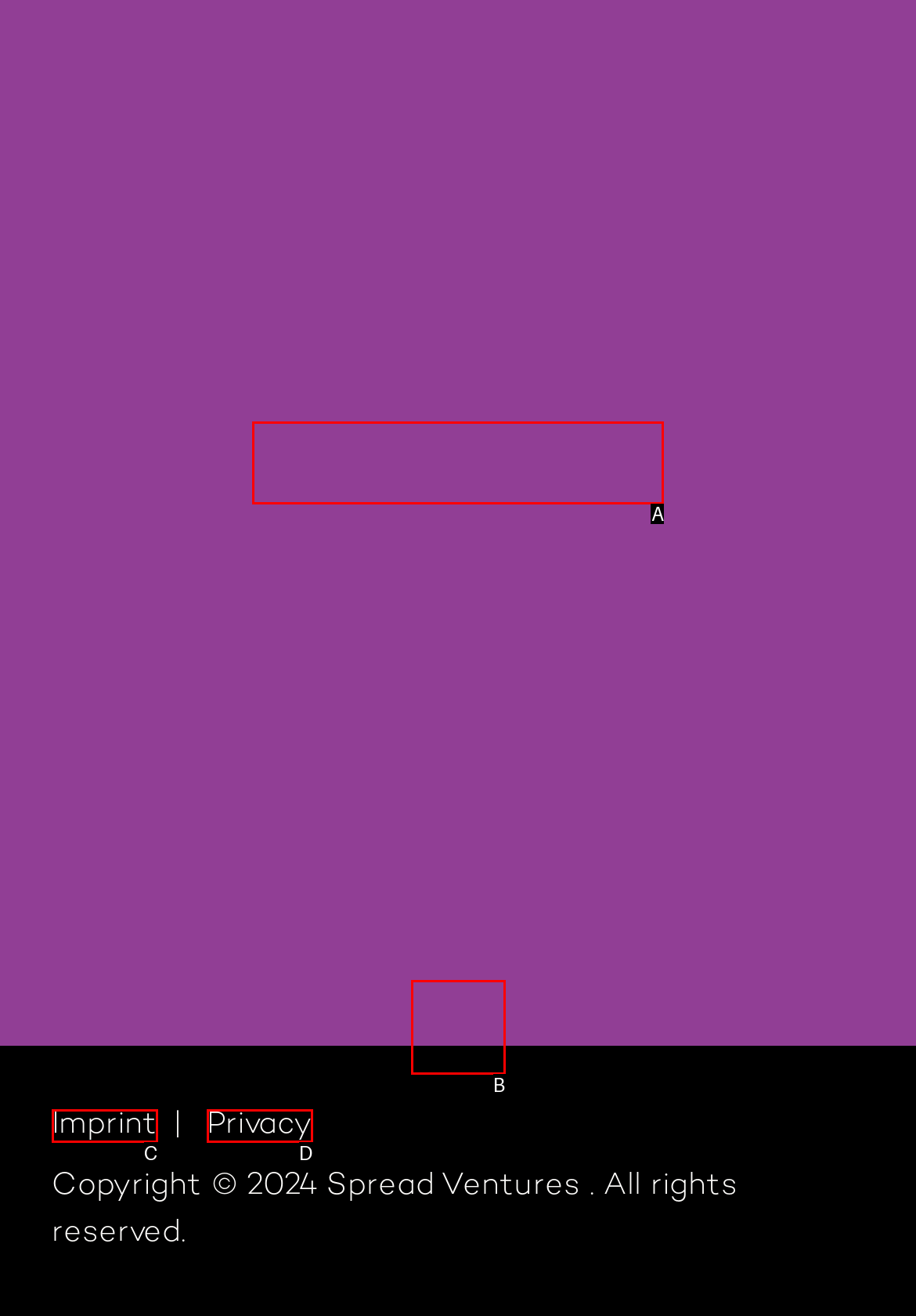Select the HTML element that matches the description: parent_node: Let’s work together!
Respond with the letter of the correct choice from the given options directly.

A